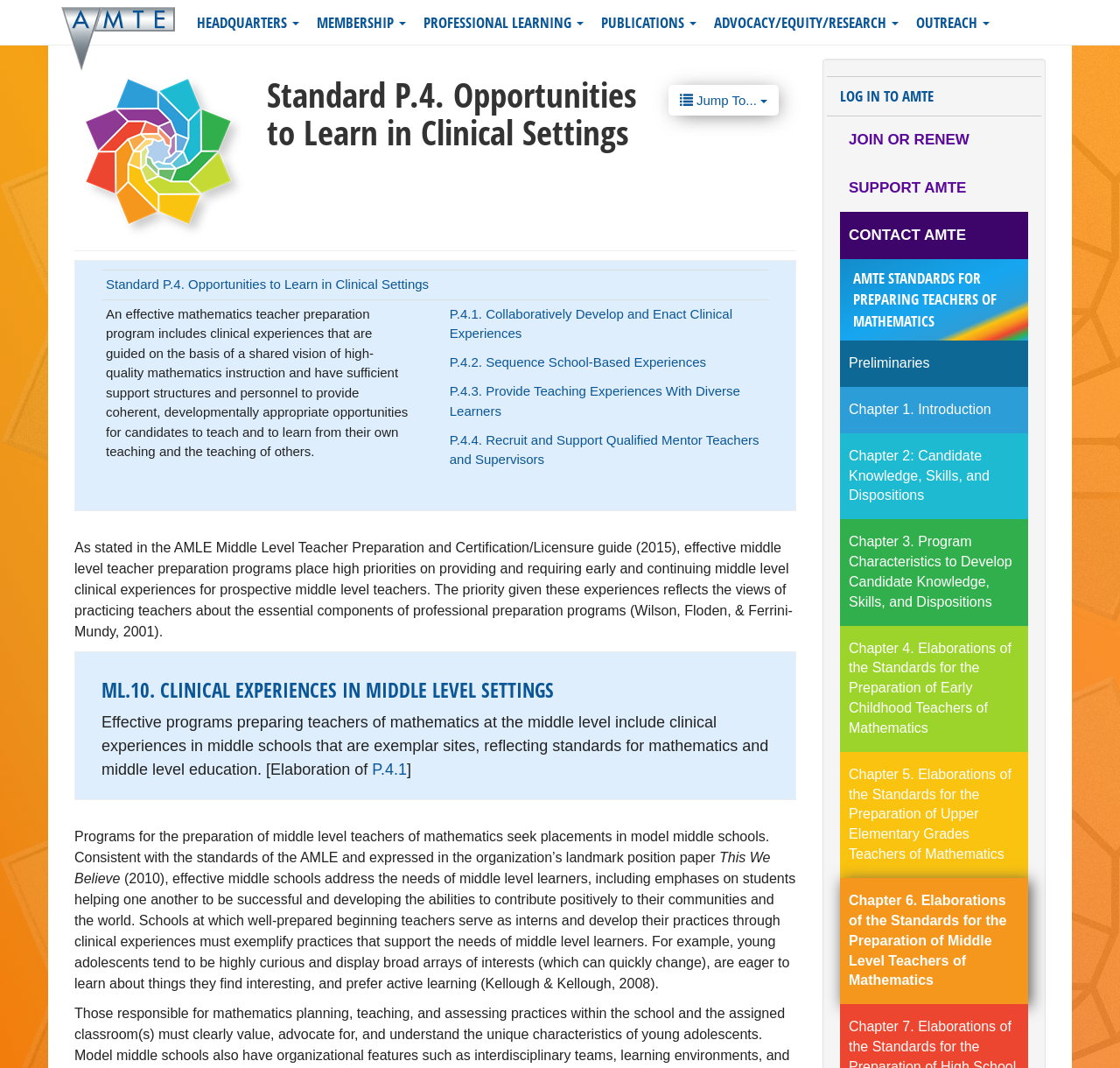What is the text of the webpage's headline?

Standard P.4. Opportunities to Learn in Clinical Settings